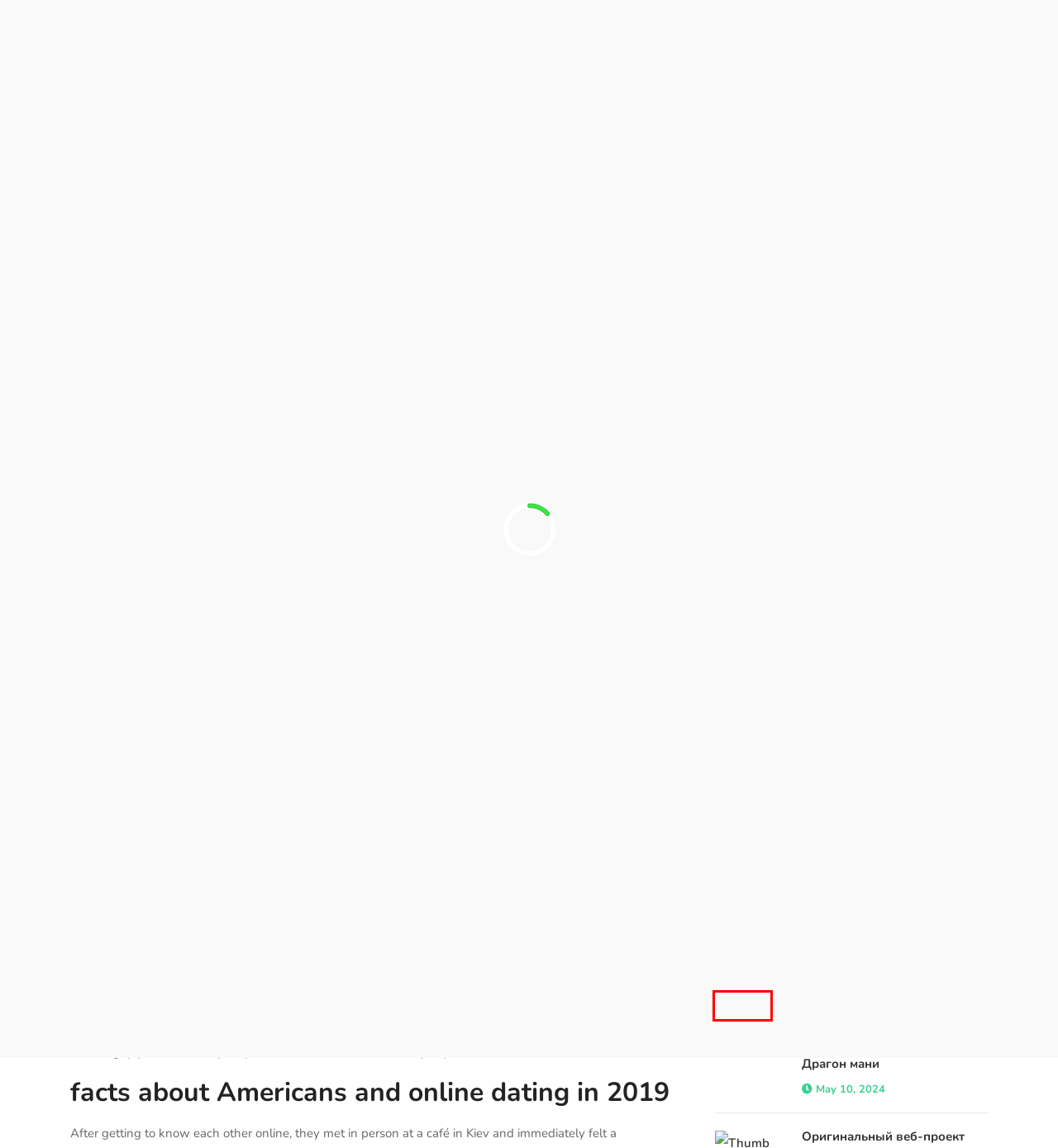With the provided screenshot showing a webpage and a red bounding box, determine which webpage description best fits the new page that appears after clicking the element inside the red box. Here are the options:
A. Contact – Juhar Foundation
B. Juhar Foundation
C. 1st Base In Dating – Juhar Foundation
D. COVID RELIEF WORK – Juhar Foundation
E. khayrollima@yahoo.com – Juhar Foundation
F. Blog Grid Two Column – Juhar Foundation
G. About Us – Juhar Foundation
H. Популярные способы преодоления ограничений доступности online kazino Драгон мани – Juhar Foundation

H